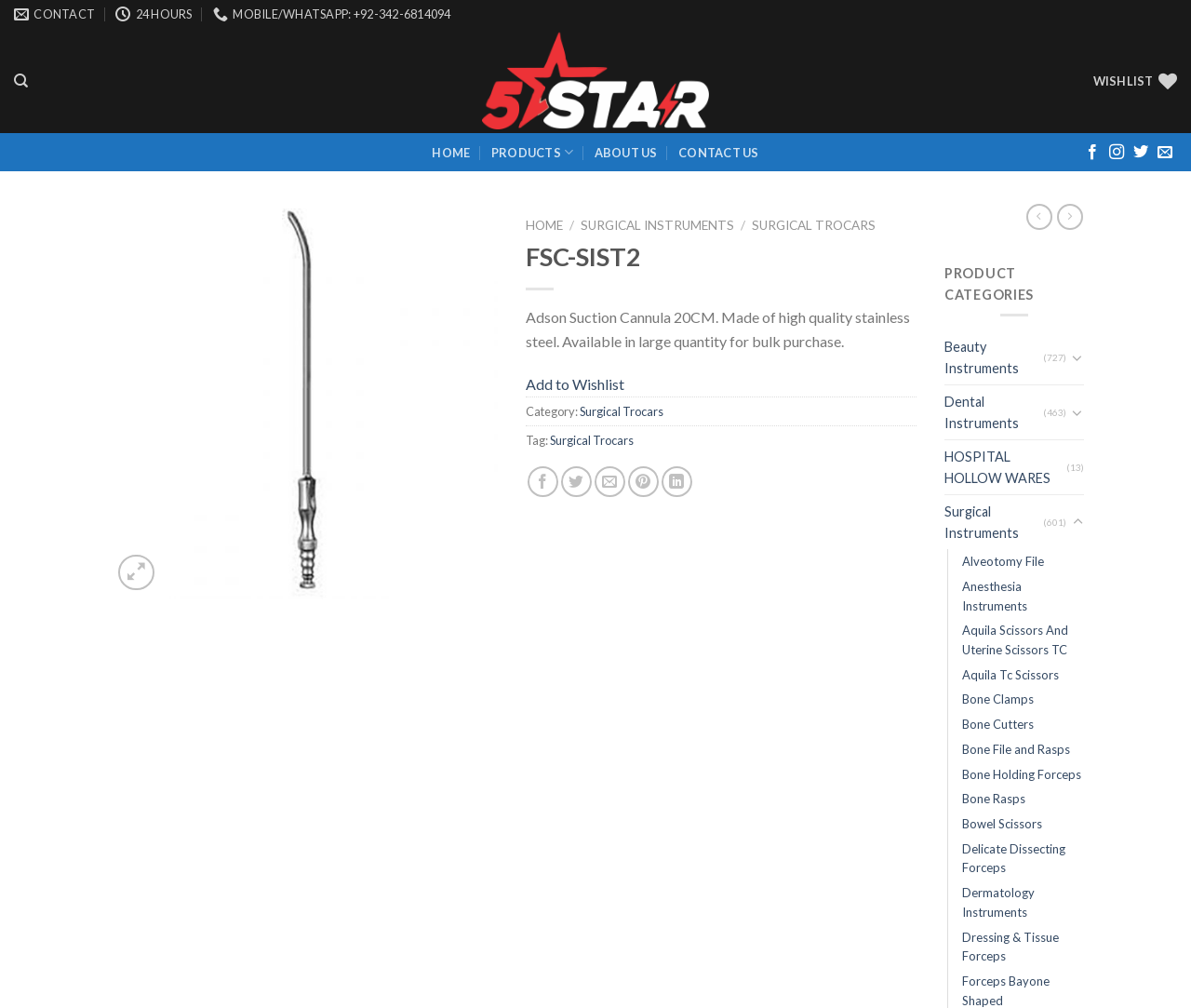Answer in one word or a short phrase: 
How many social media platforms are available for sharing?

5